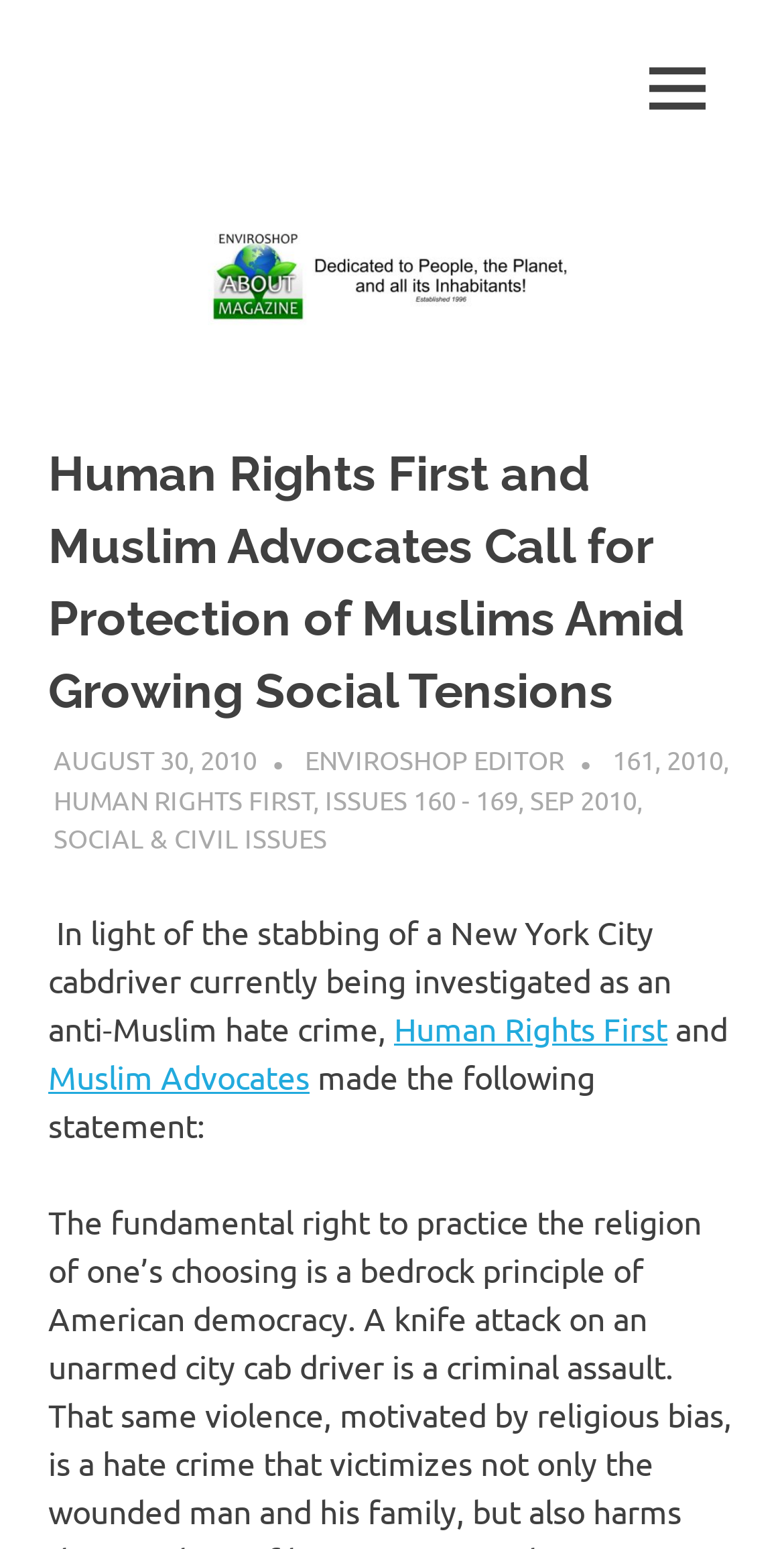Find the bounding box coordinates for the UI element that matches this description: "Menu".

[0.79, 0.019, 0.938, 0.095]